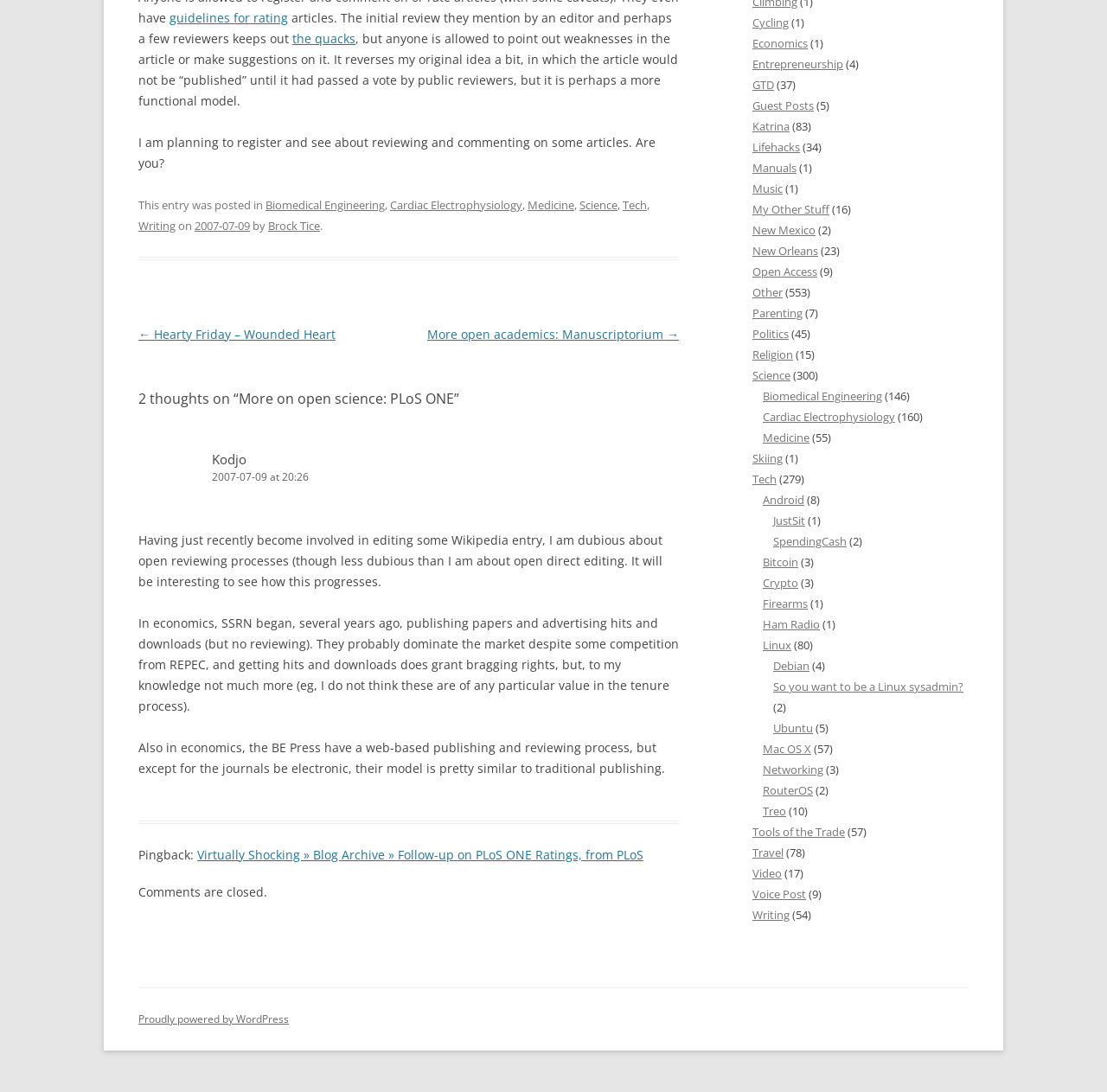From the given element description: "Open Access", find the bounding box for the UI element. Provide the coordinates as four float numbers between 0 and 1, in the order [left, top, right, bottom].

[0.68, 0.242, 0.738, 0.256]